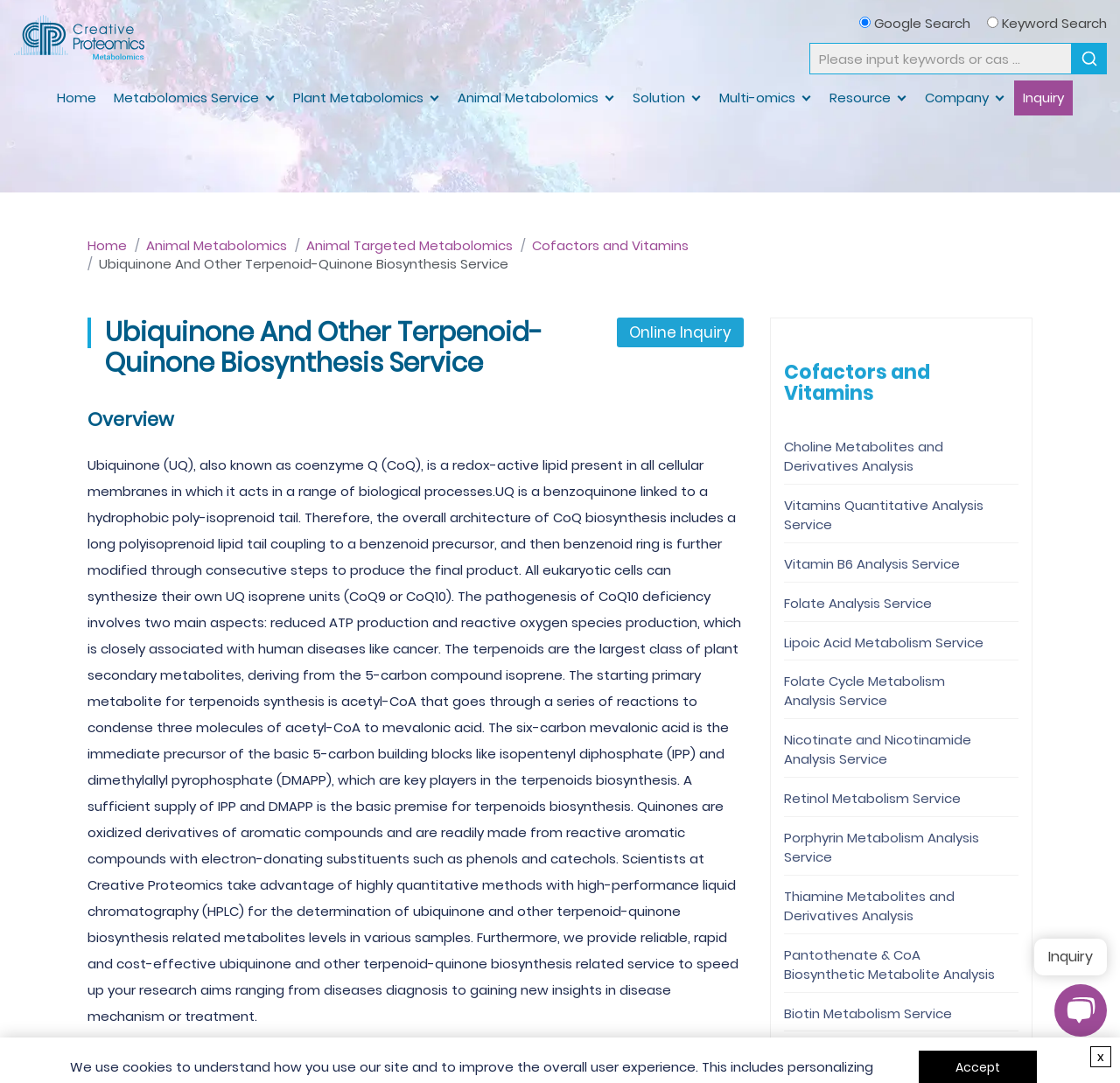Pinpoint the bounding box coordinates of the element to be clicked to execute the instruction: "Click on Animal Metabolomics".

[0.408, 0.081, 0.534, 0.098]